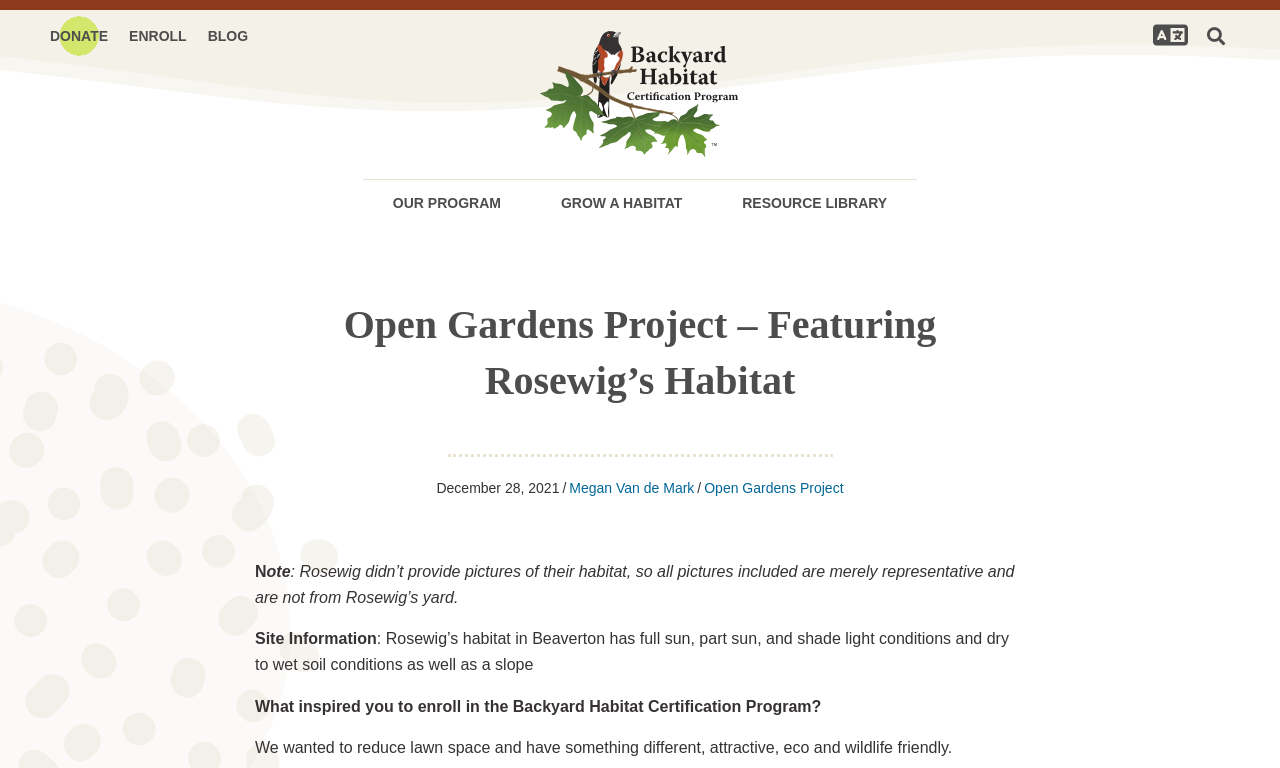What is the location of Rosewig's habitat?
Kindly answer the question with as much detail as you can.

I found the answer by reading the site information section, which states 'Rosewig’s habitat in Beaverton has full sun, part sun, and shade light conditions and dry to wet soil conditions as well as a slope'.